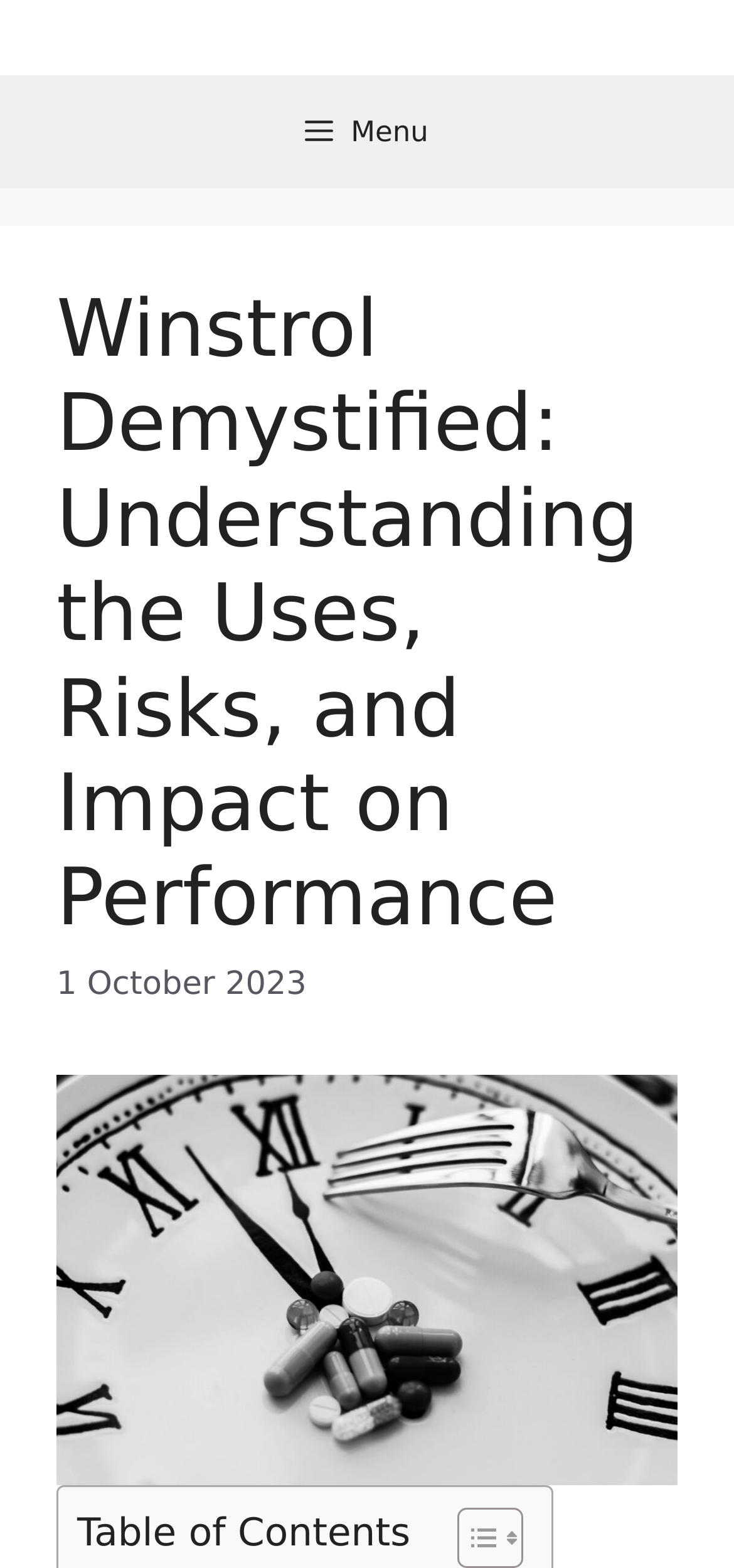What type of content is the webpage about?
Respond to the question with a well-detailed and thorough answer.

I determined the type of content by analyzing the header section, which contains the heading 'Winstrol Demystified: Understanding the Uses, Risks, and Impact on Performance'. This suggests that the webpage is about Winstrol, a type of synthetic anabolic steroid.